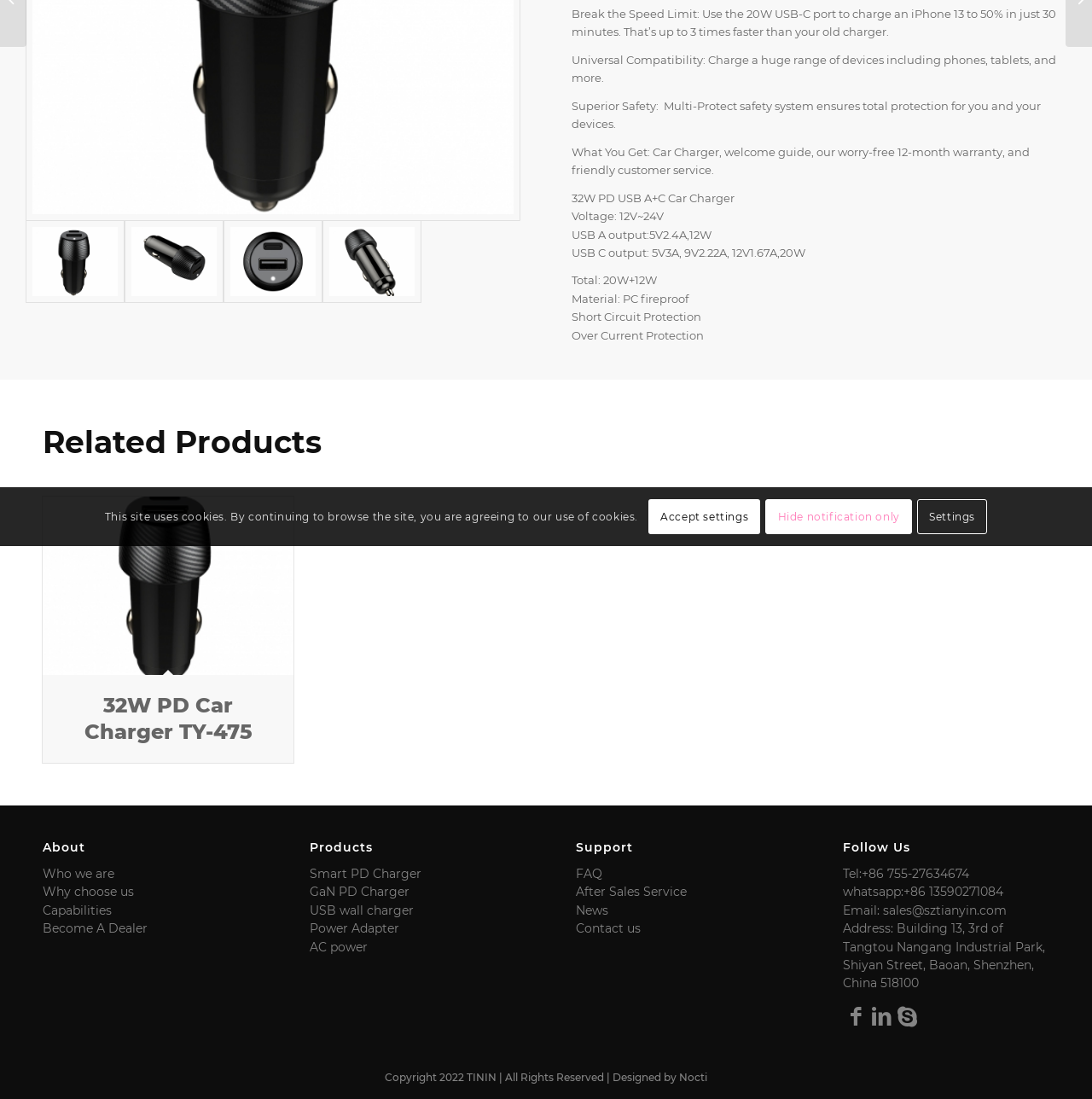Determine the bounding box coordinates of the UI element that matches the following description: "GaN PD Charger". The coordinates should be four float numbers between 0 and 1 in the format [left, top, right, bottom].

[0.283, 0.804, 0.375, 0.818]